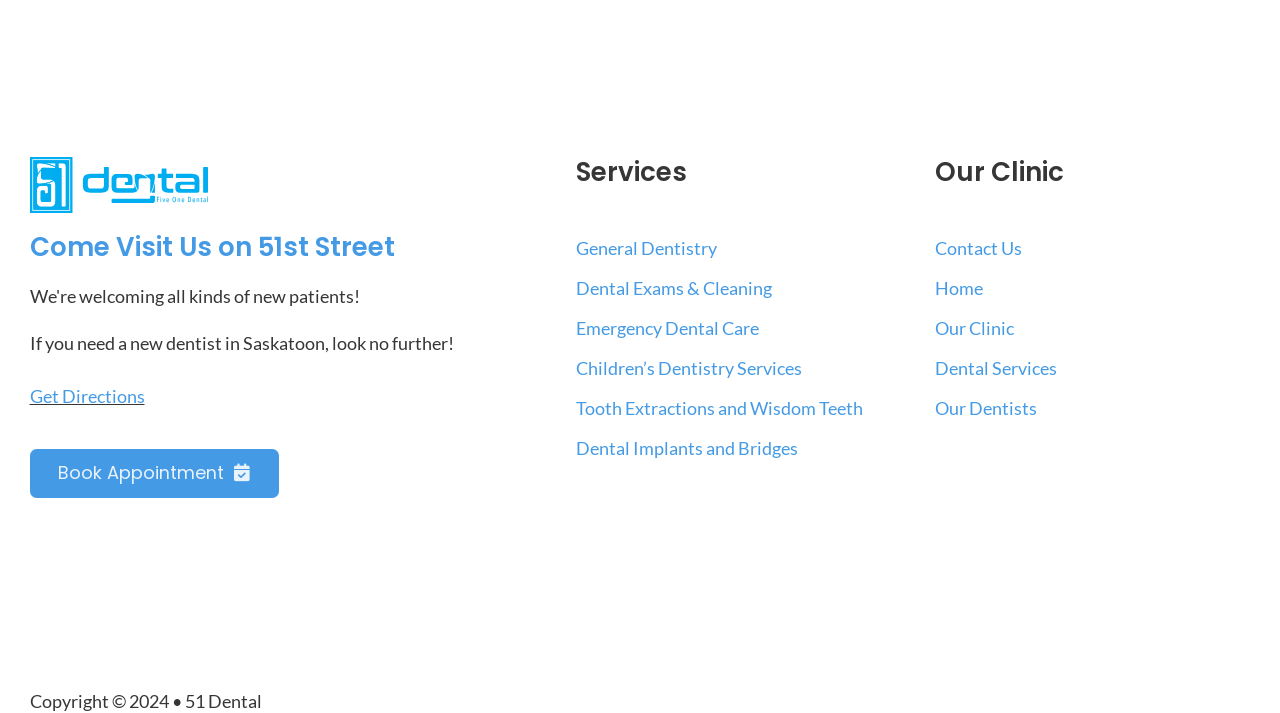Please identify the bounding box coordinates of the element that needs to be clicked to perform the following instruction: "Contact the dentist".

[0.731, 0.333, 0.799, 0.364]